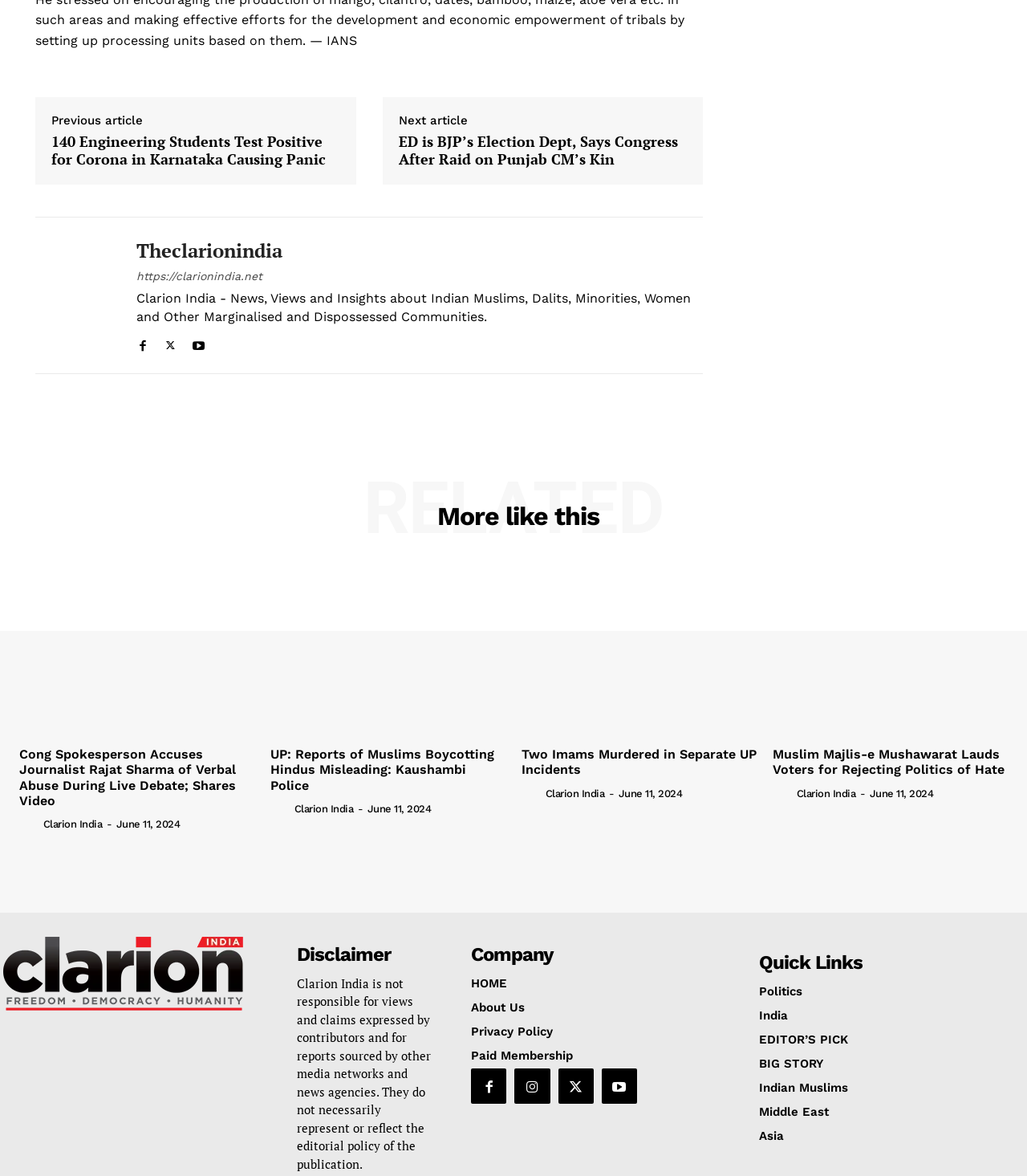Utilize the information from the image to answer the question in detail:
What is the topic of the article 'Cong Spokesperson Accuses Journalist Rajat Sharma of Verbal Abuse During Live Debate; Shares Video'?

The topic of the article can be inferred from its title, which suggests a controversy between a Congress spokesperson and a journalist, indicating a political topic.